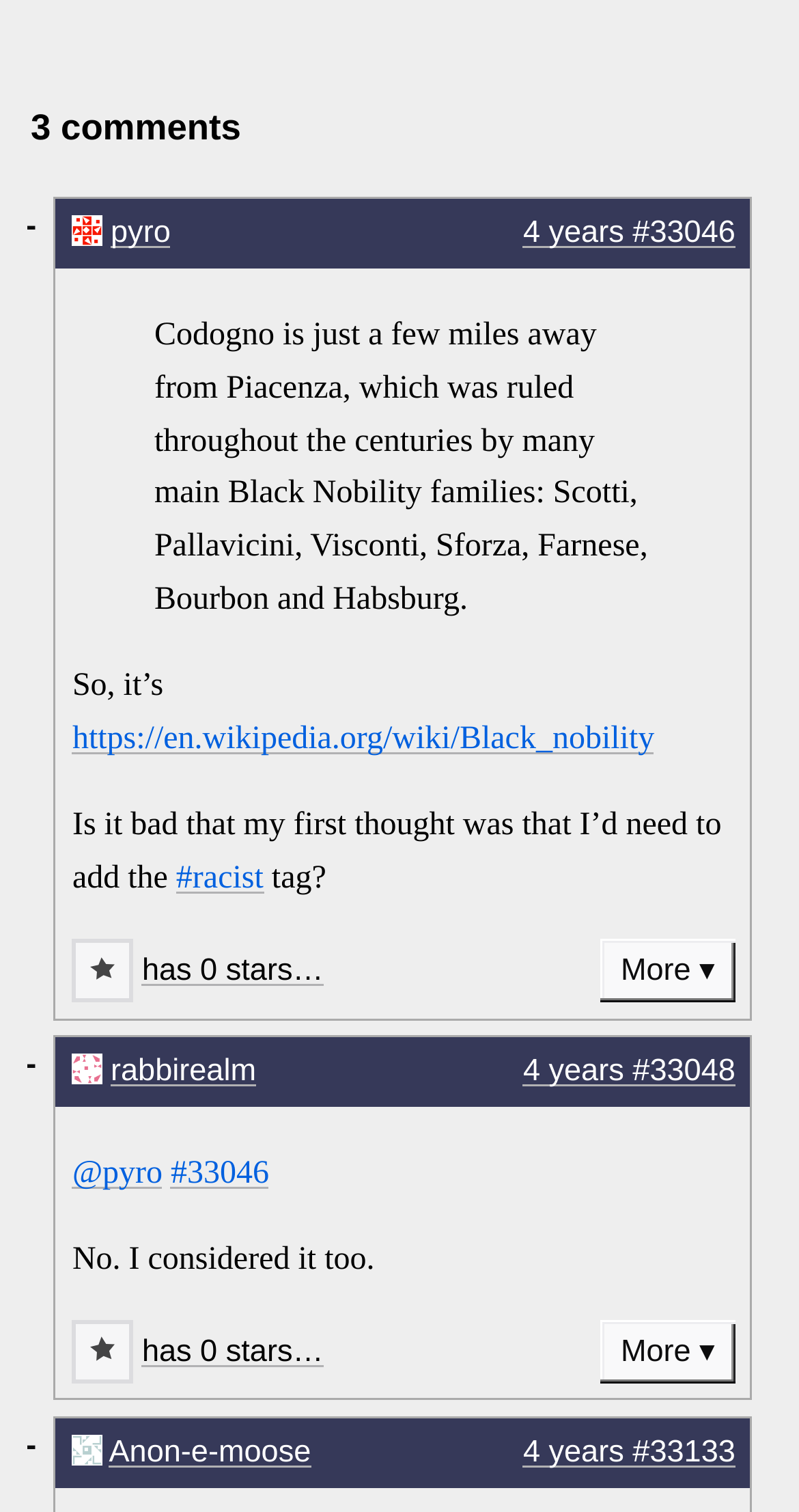Please determine the bounding box coordinates for the element with the description: "has 0 stars…".

[0.178, 0.876, 0.405, 0.913]